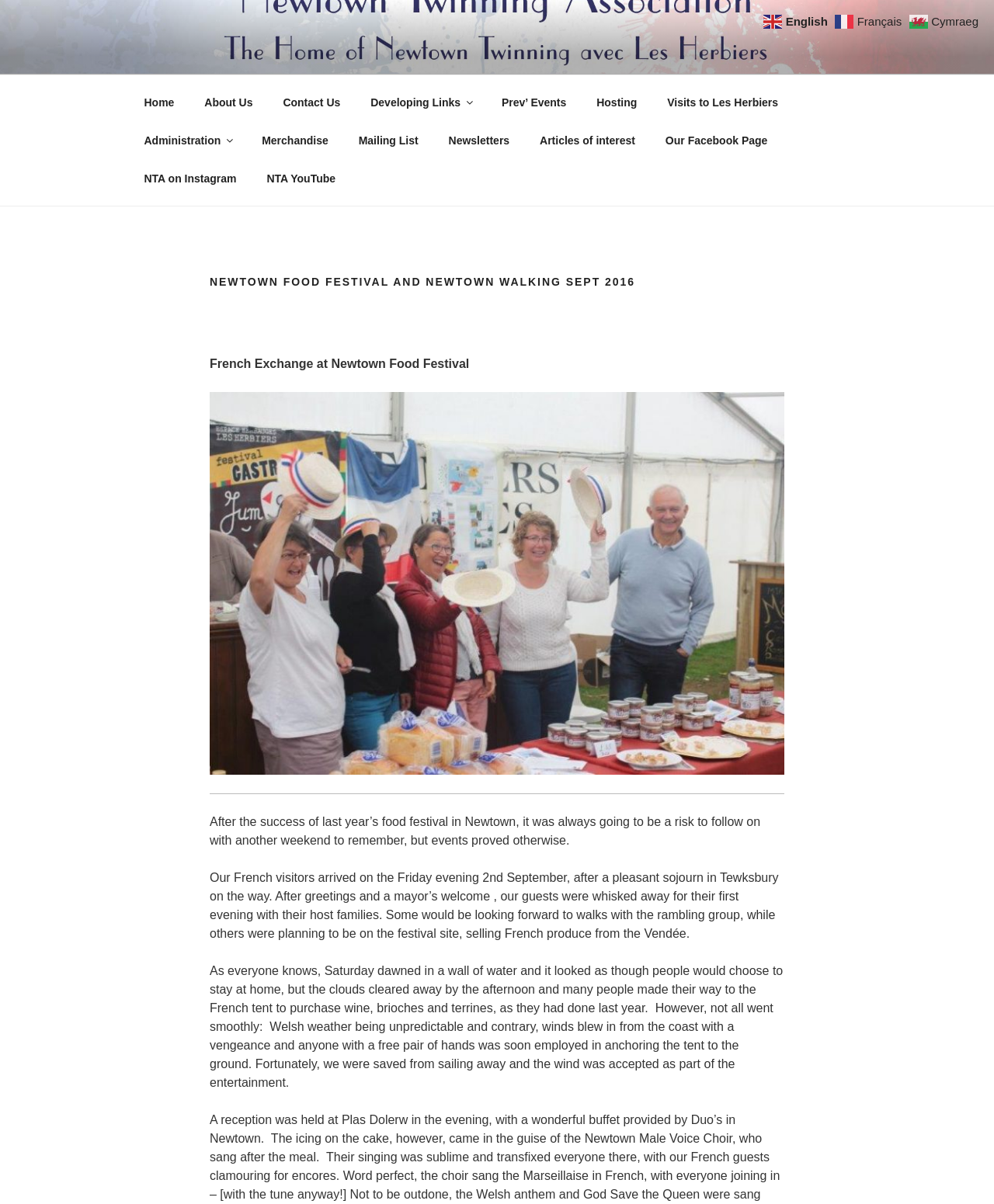Give the bounding box coordinates for this UI element: "parent_node: Your name placeholder="Your name"". The coordinates should be four float numbers between 0 and 1, arranged as [left, top, right, bottom].

None